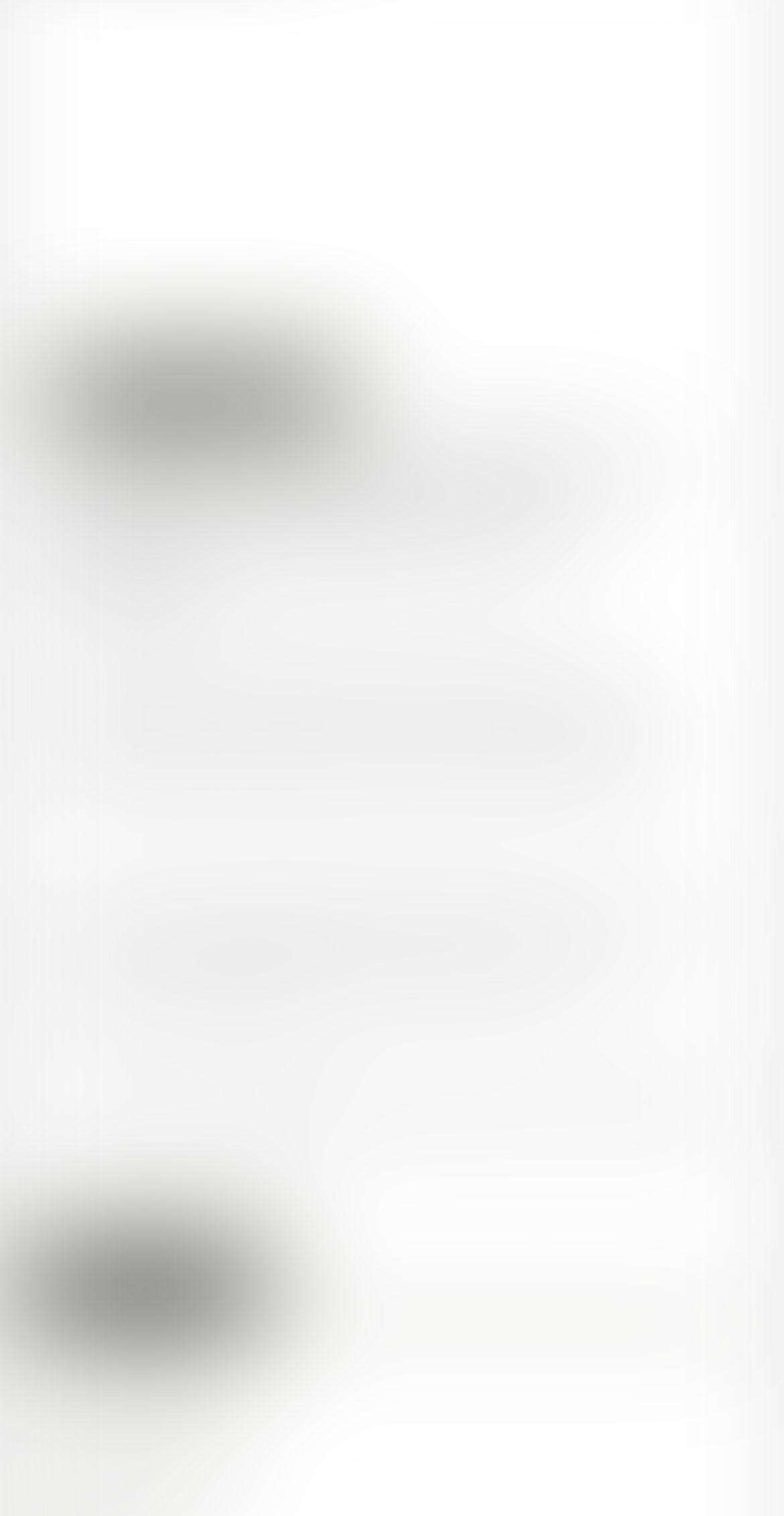Using the description "Booze & Recipes", predict the bounding box of the relevant HTML element.

[0.03, 0.941, 0.317, 0.967]